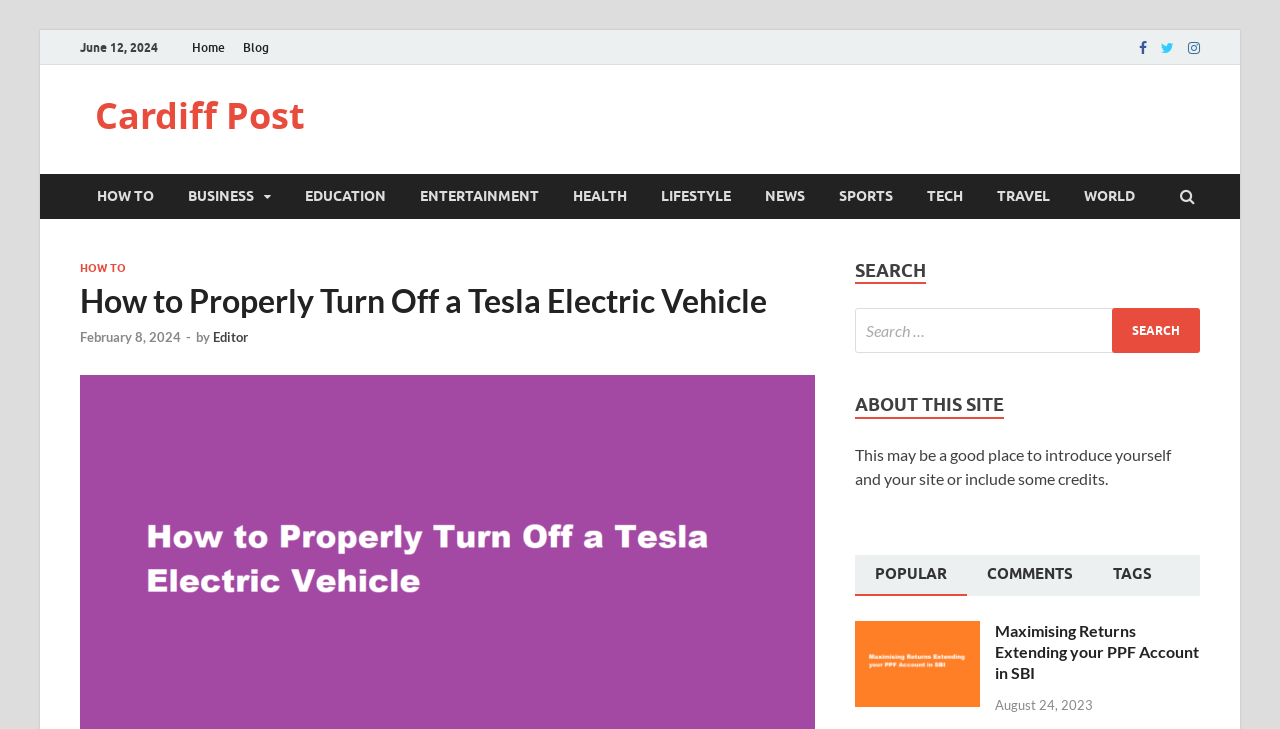What is the purpose of the search box?
Using the visual information, answer the question in a single word or phrase.

To search for content